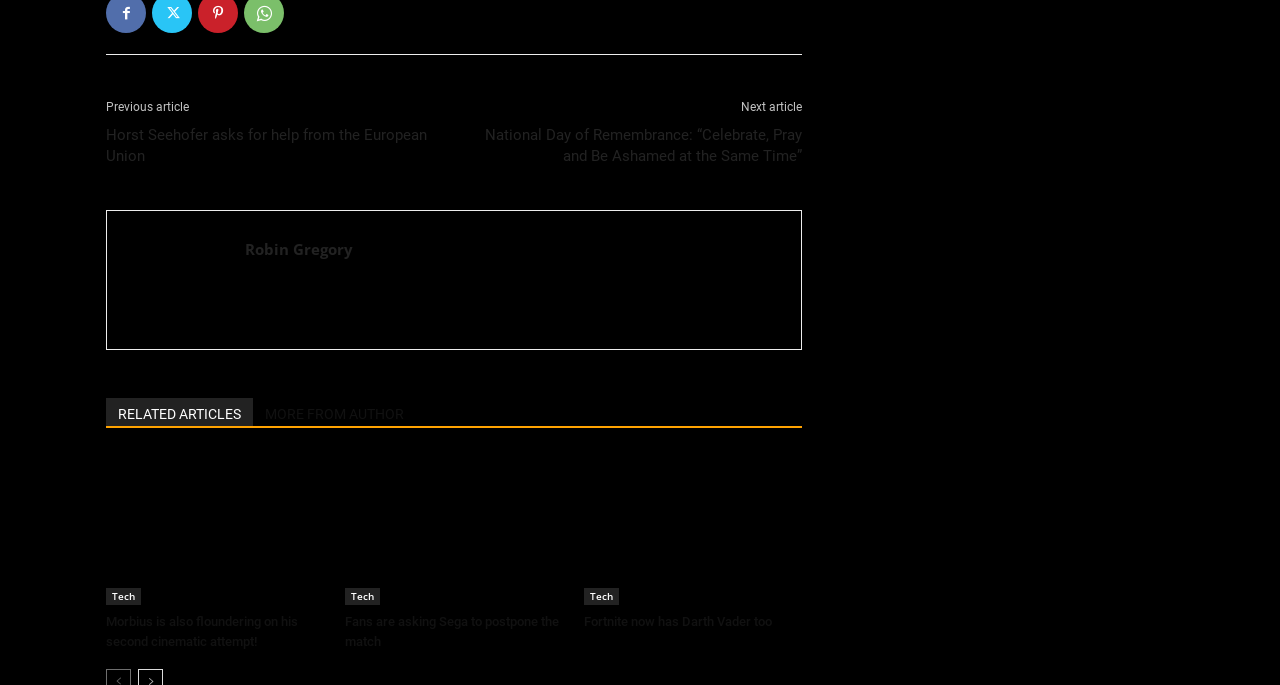What is the name of the image below the article 'National Day of Remembrance: “Celebrate, Pray and Be Ashamed at the Same Time”'?
Refer to the image and give a detailed response to the question.

I found the name of the image by looking at the image element with the description 'Robin Gregory' which is located below the article title 'National Day of Remembrance: “Celebrate, Pray and Be Ashamed at the Same Time”'.